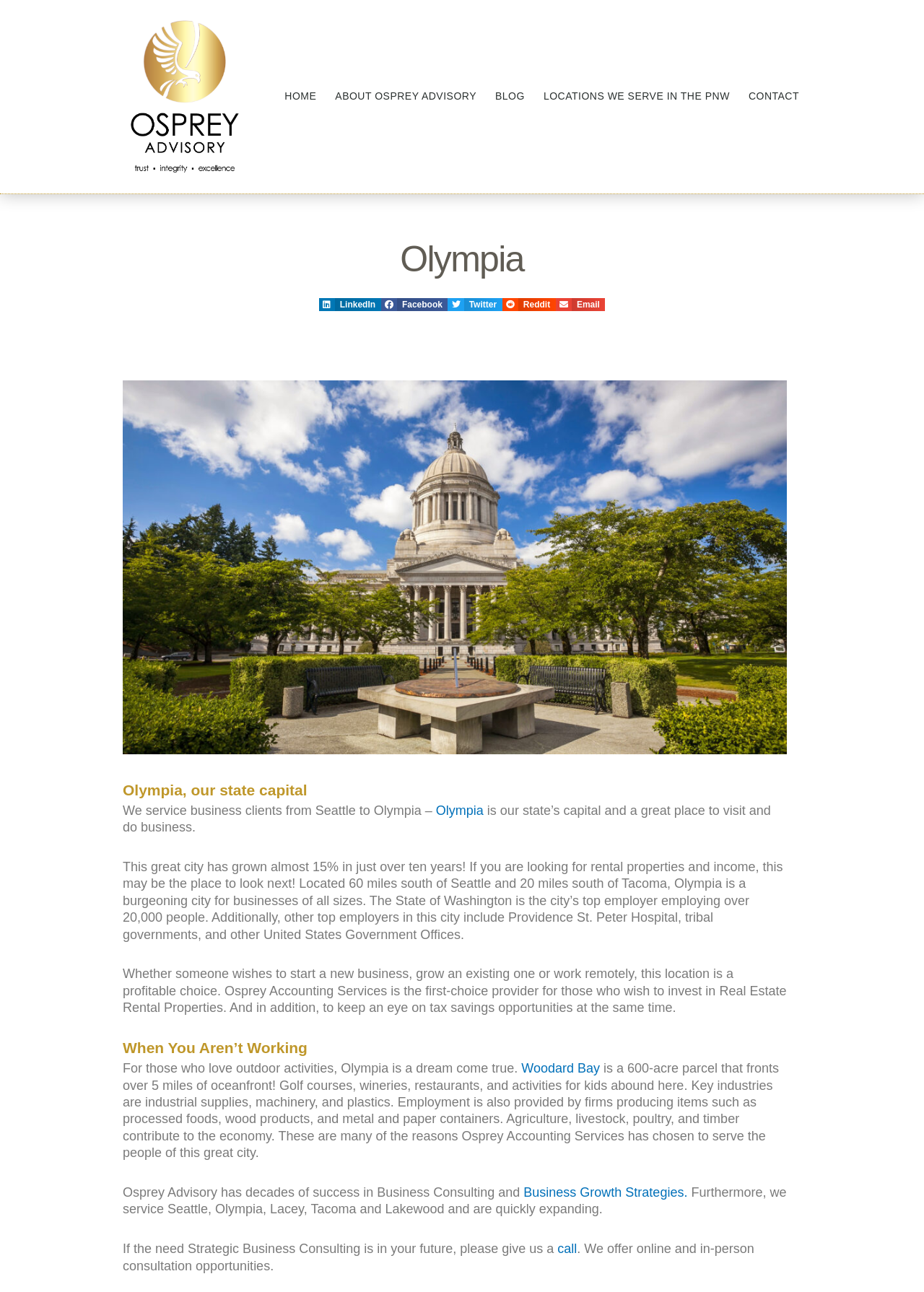What outdoor activity can be done in Olympia?
Please give a detailed and elaborate explanation in response to the question.

I found the answer by reading the text on the webpage, which mentions 'Golf courses, wineries, restaurants, and activities for kids abound here'.